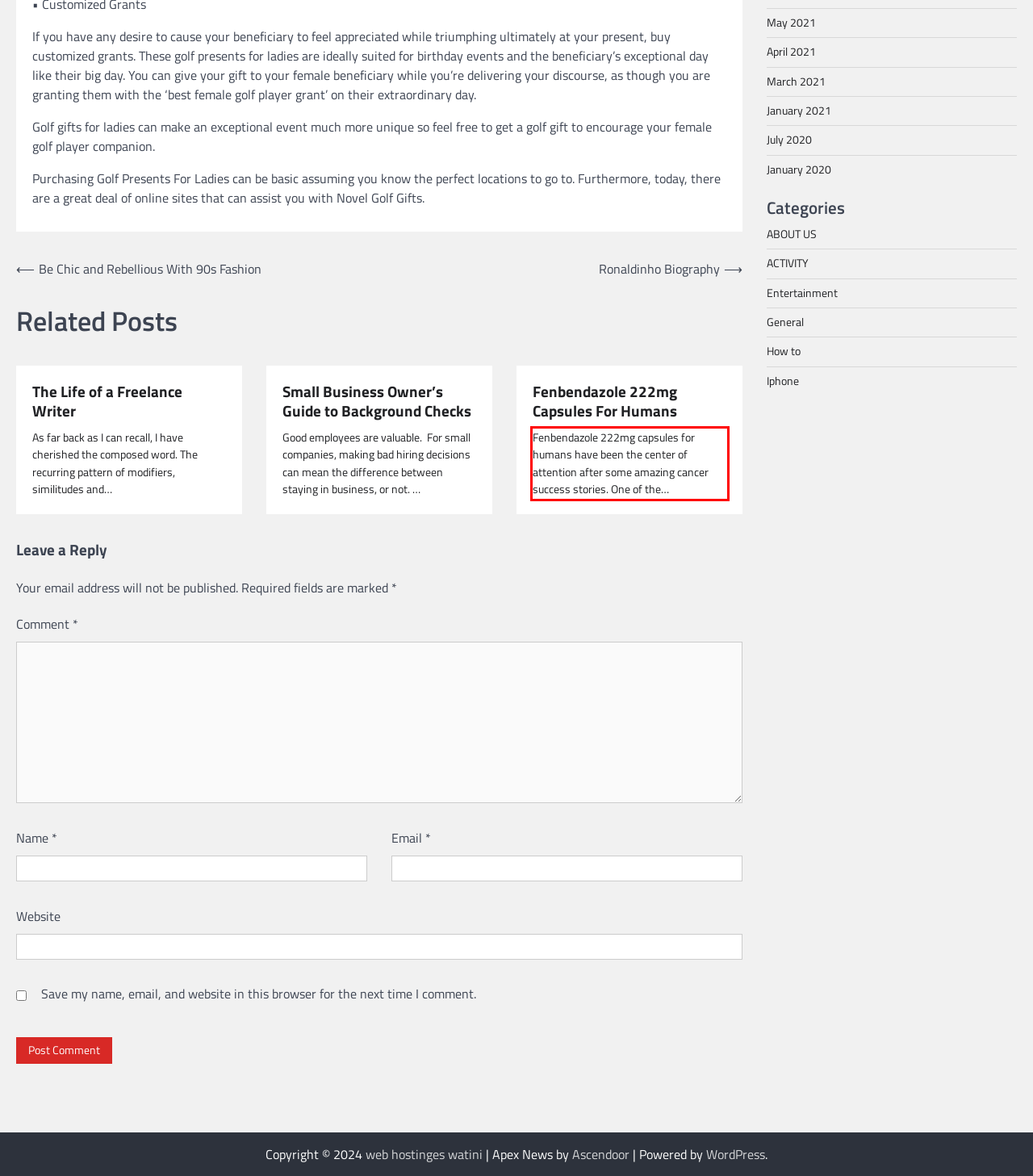Identify the text within the red bounding box on the webpage screenshot and generate the extracted text content.

Fenbendazole 222mg capsules for humans have been the center of attention after some amazing cancer success stories. One of the…